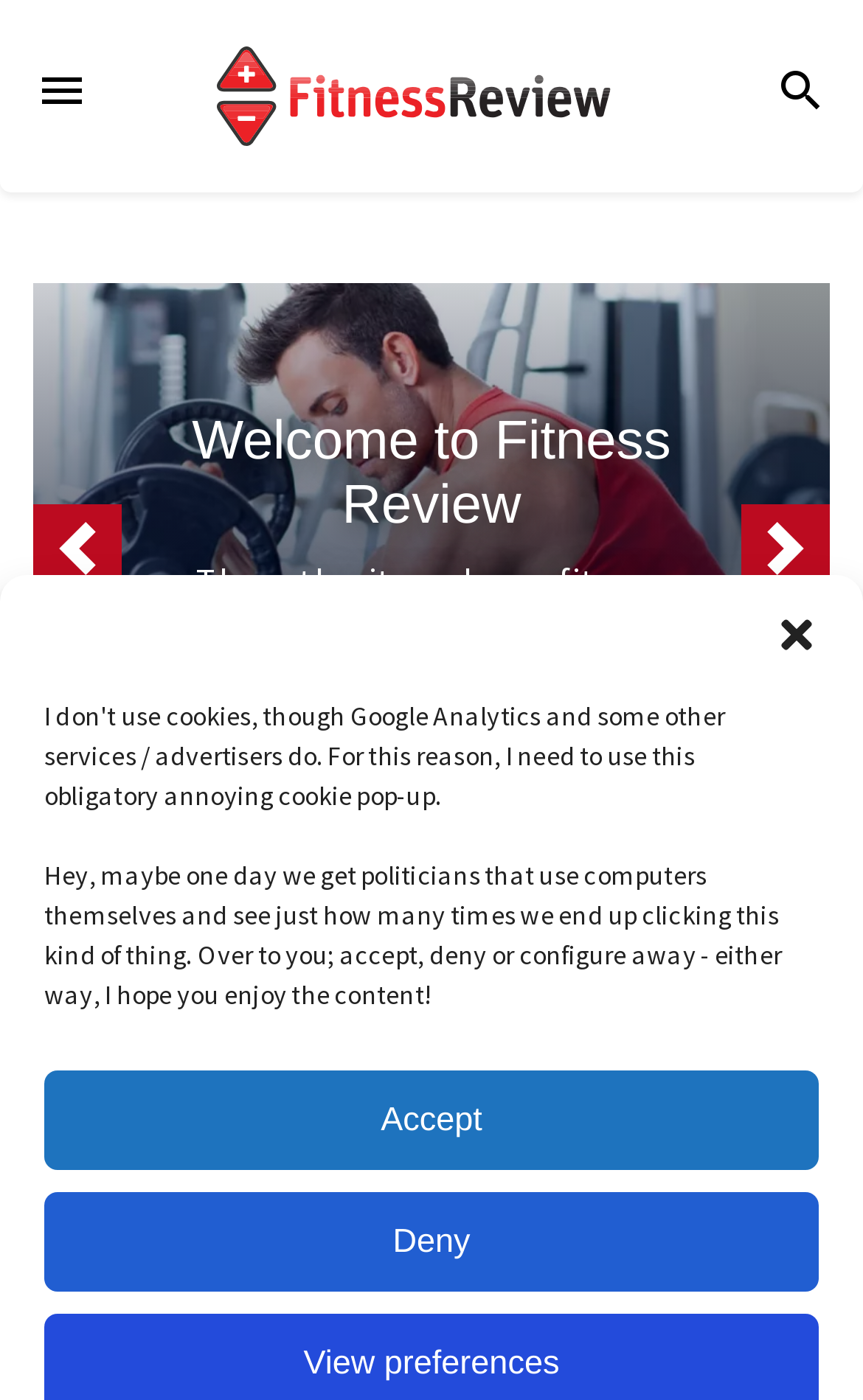How many exercise machine categories are there?
Answer the question with detailed information derived from the image.

I counted the number of links under the 'Exercise Machines' heading, which are '› Treadmill Reviews', '› Exercise Bike Reviews', and '› Elliptical Trainers'. Therefore, there are 3 exercise machine categories.